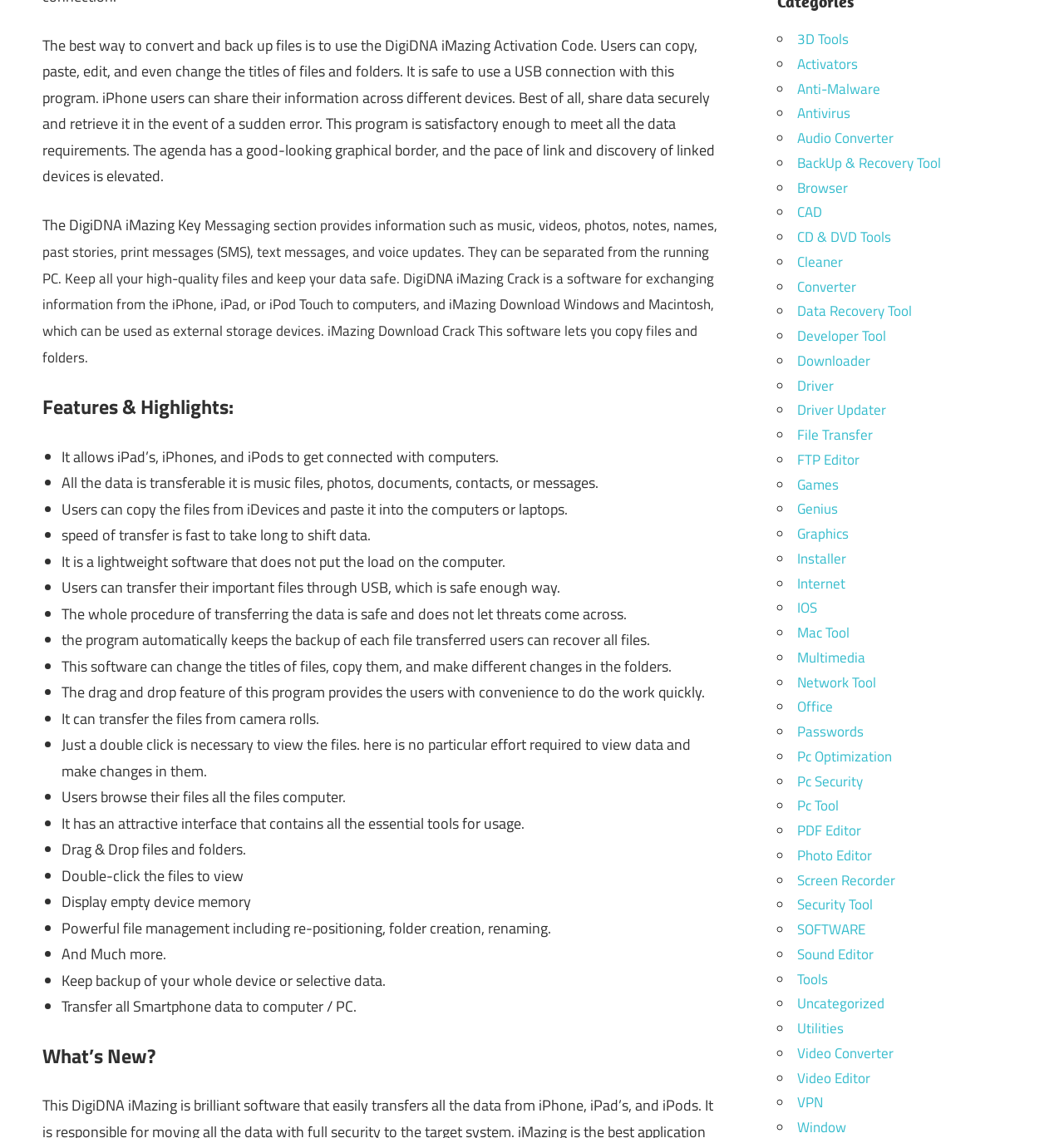Provide the bounding box coordinates of the HTML element this sentence describes: "Data Recovery Tool".

[0.749, 0.264, 0.857, 0.283]